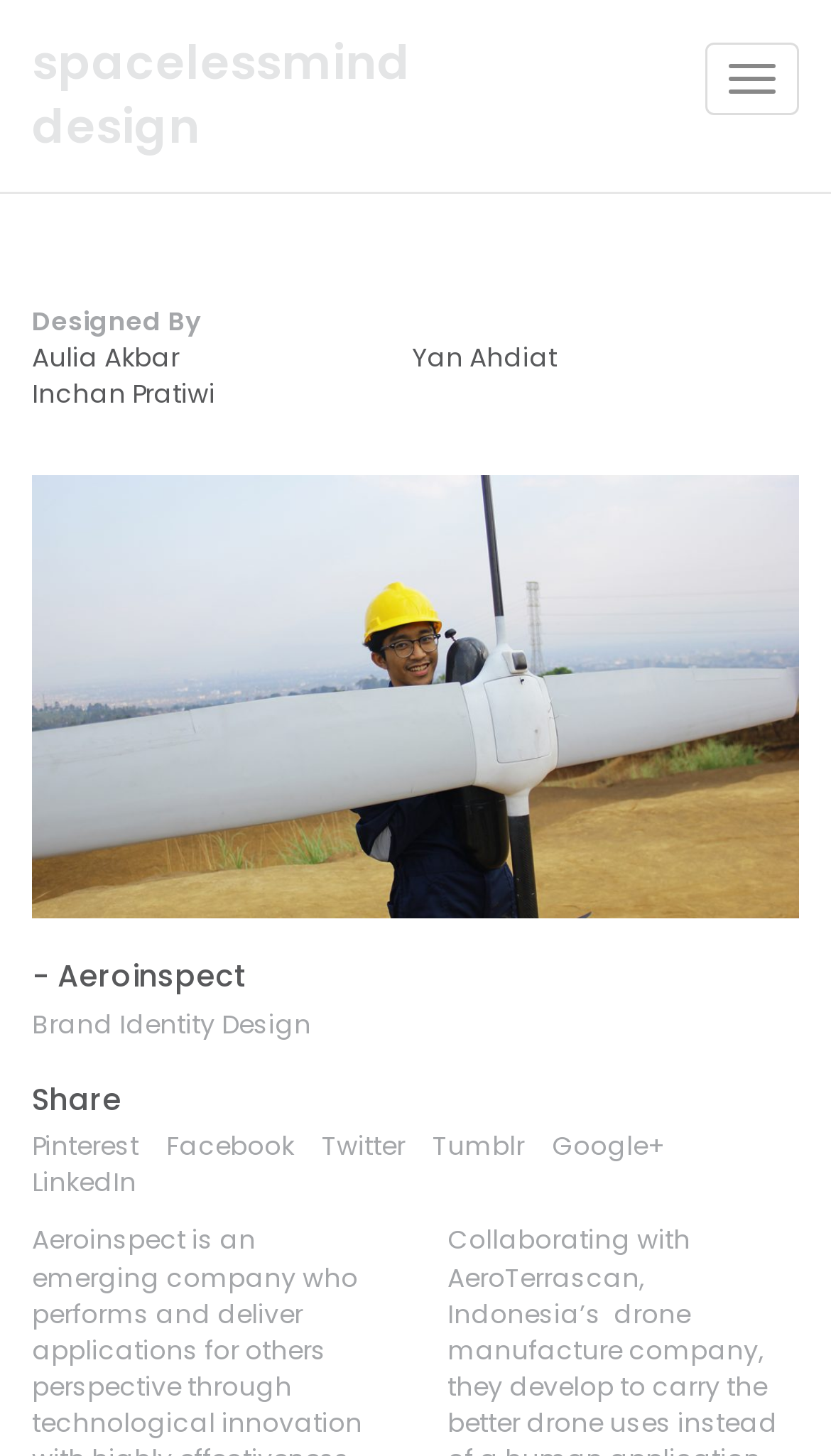Locate the coordinates of the bounding box for the clickable region that fulfills this instruction: "Read about Collaborating with AeroTerrascan".

[0.538, 0.839, 0.831, 0.914]